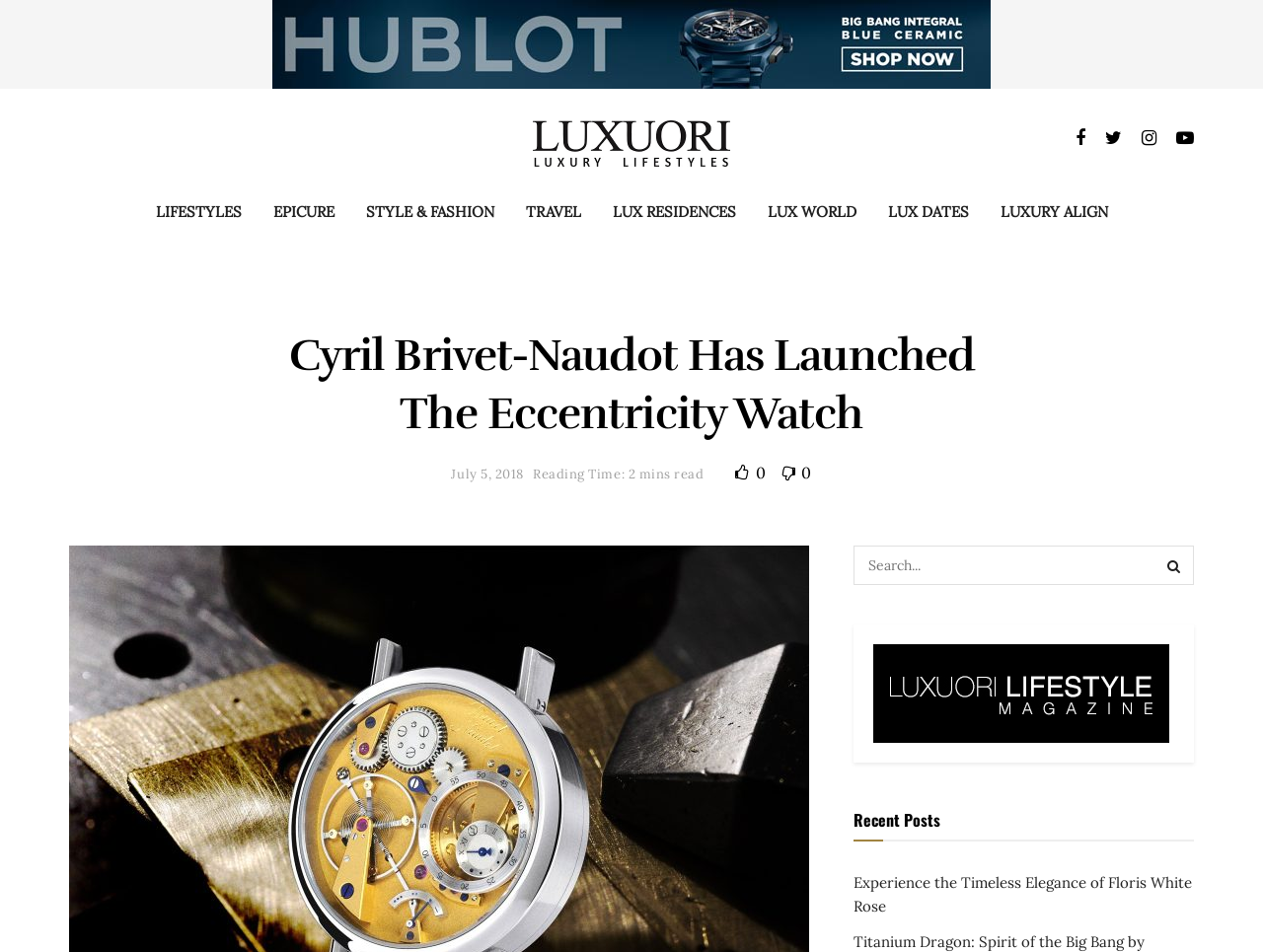Identify the bounding box for the UI element described as: "Add to cart". The coordinates should be four float numbers between 0 and 1, i.e., [left, top, right, bottom].

None